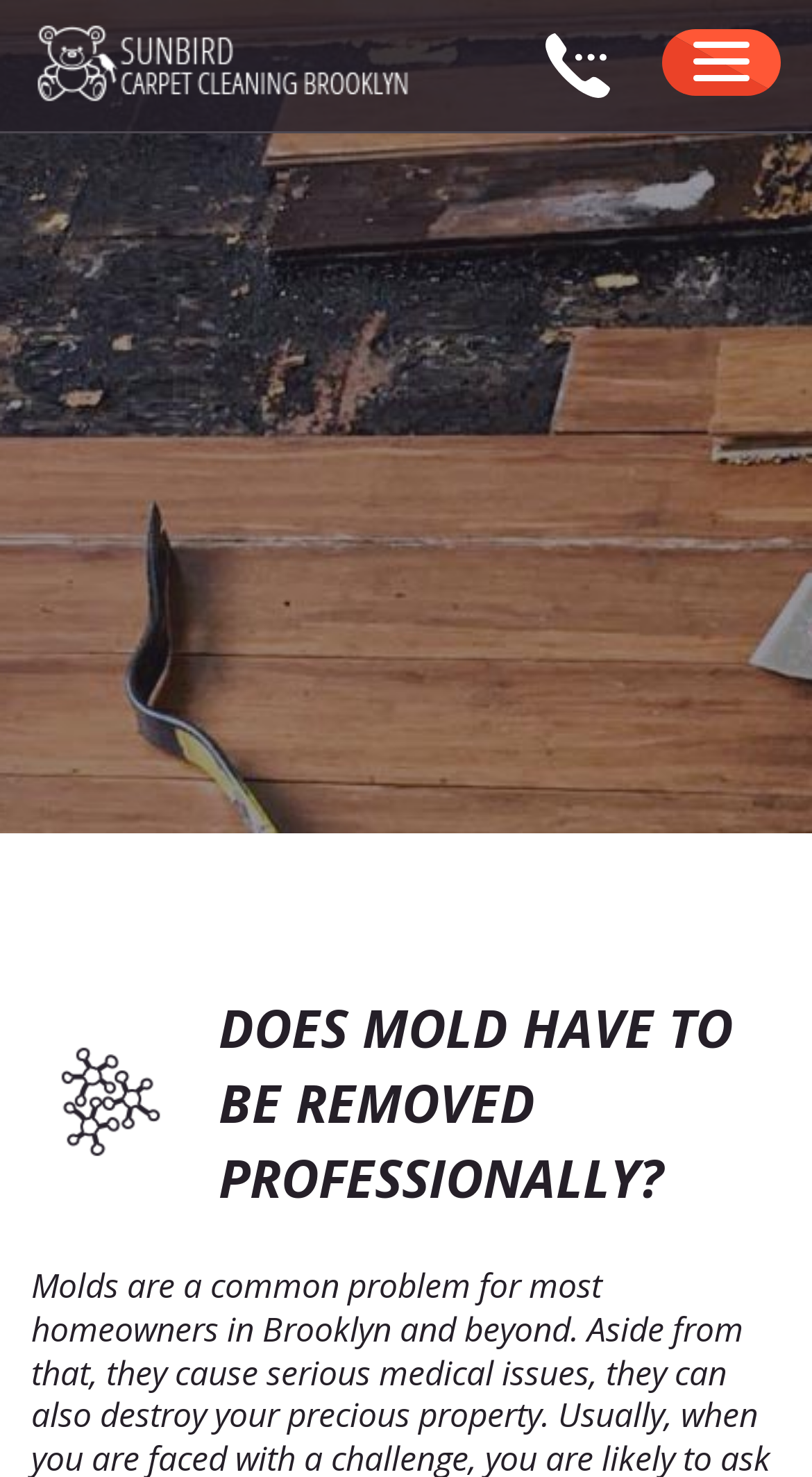Please find the bounding box coordinates of the clickable region needed to complete the following instruction: "Call the phone number". The bounding box coordinates must consist of four float numbers between 0 and 1, i.e., [left, top, right, bottom].

[0.669, 0.038, 0.795, 0.08]